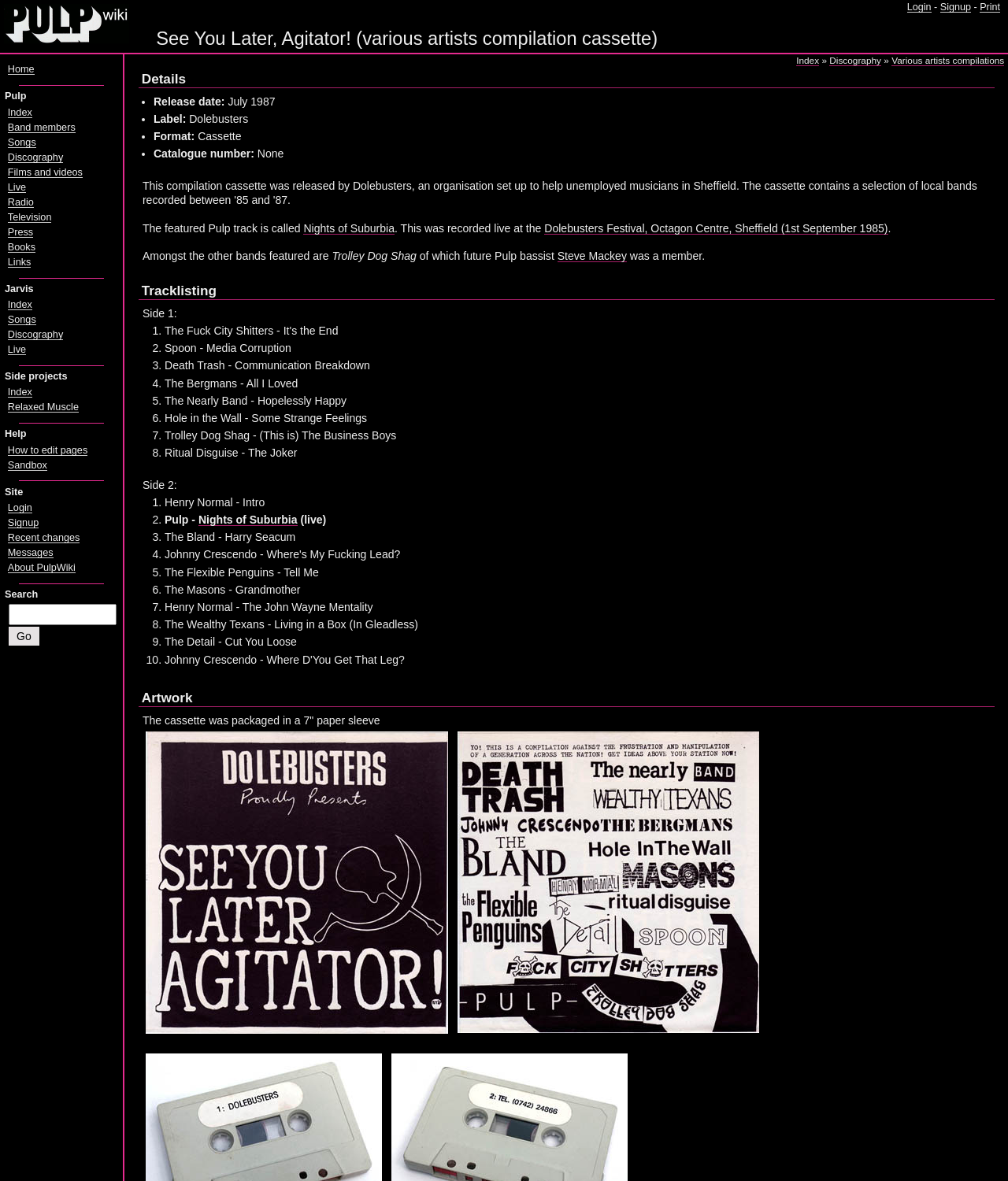From the webpage screenshot, predict the bounding box of the UI element that matches this description: "How to edit pages".

[0.008, 0.376, 0.087, 0.386]